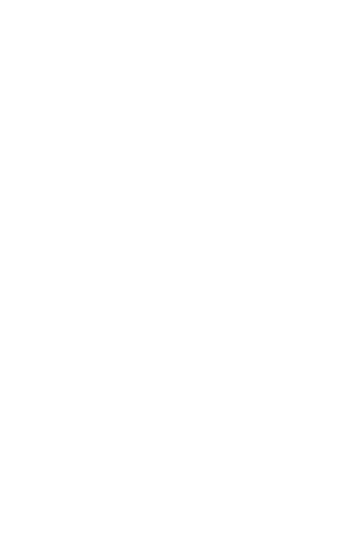What themes does the artwork exemplify?
Please answer the question with a single word or phrase, referencing the image.

Fragility and beauty